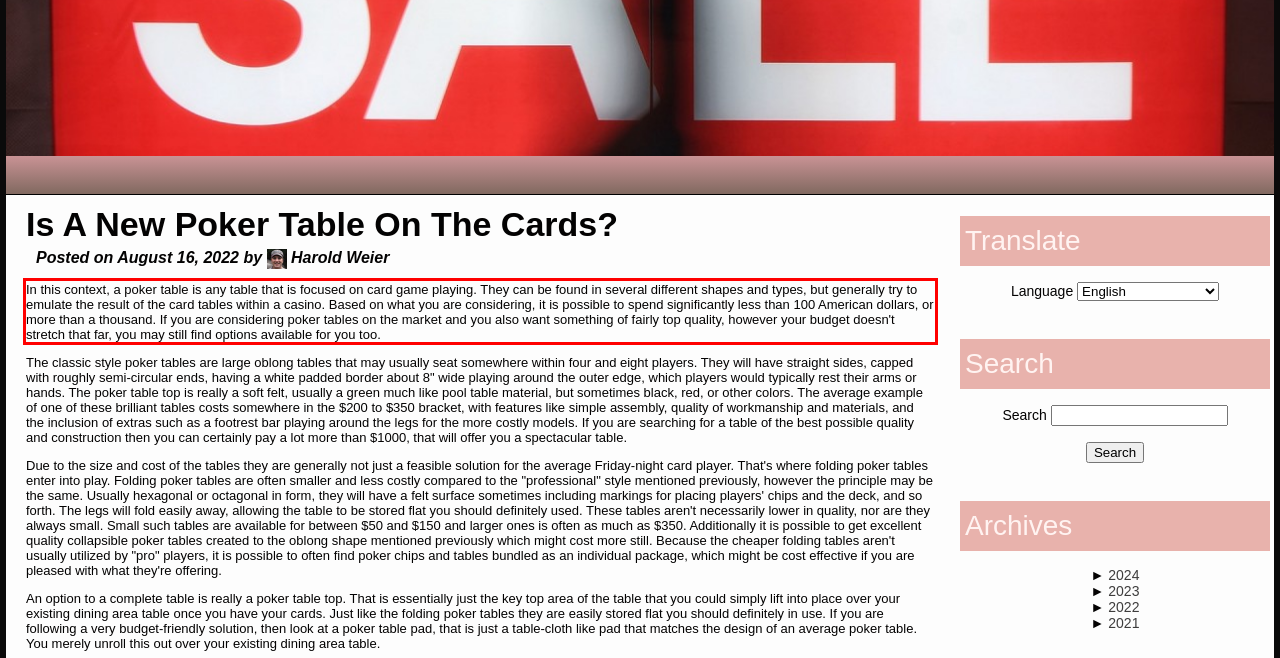Inspect the webpage screenshot that has a red bounding box and use OCR technology to read and display the text inside the red bounding box.

In this context, a poker table is any table that is focused on card game playing. They can be found in several different shapes and types, but generally try to emulate the result of the card tables within a casino. Based on what you are considering, it is possible to spend significantly less than 100 American dollars, or more than a thousand. If you are considering poker tables on the market and you also want something of fairly top quality, however your budget doesn't stretch that far, you may still find options available for you too.